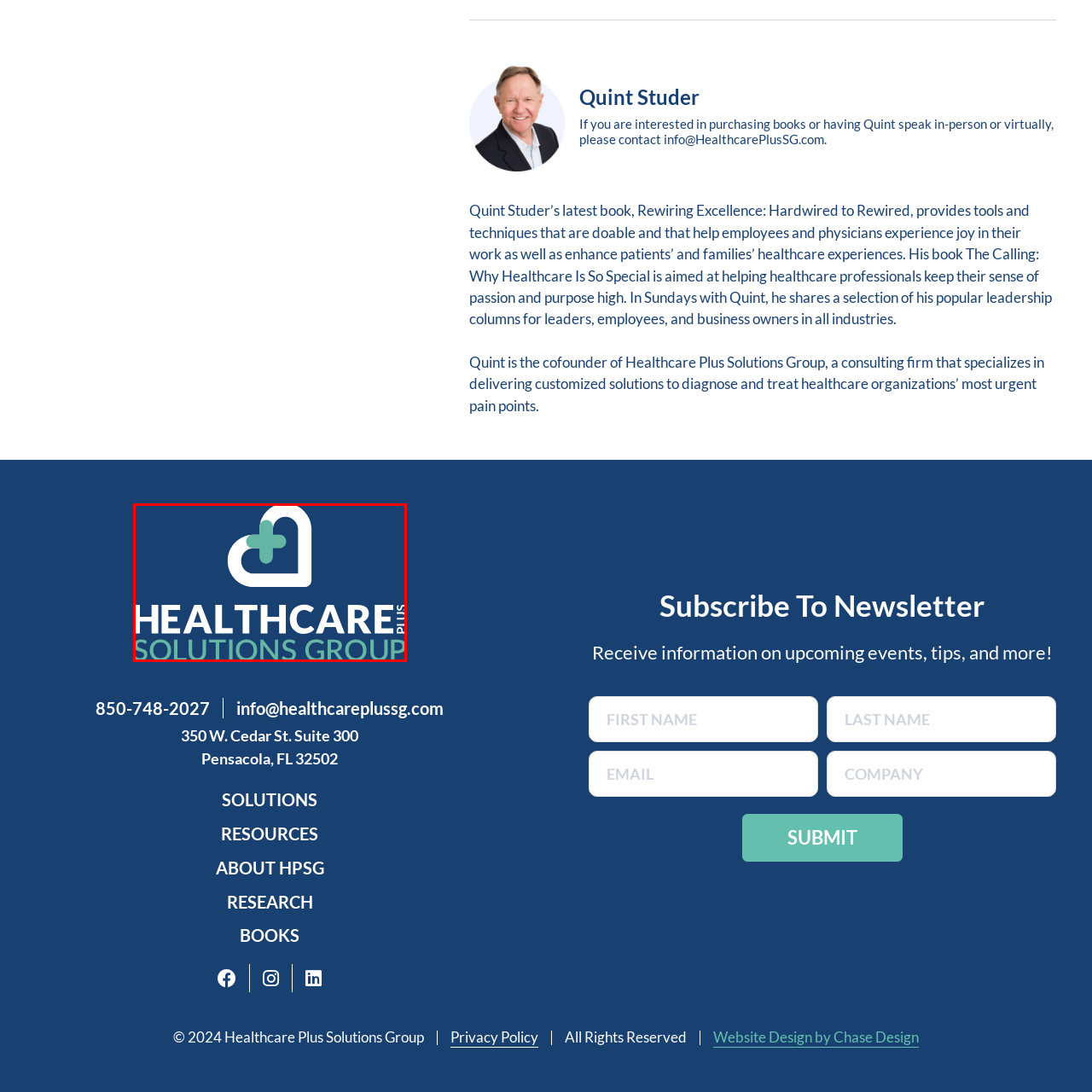What is the font color of 'HEALTHCARE PLUS' in the logo?
Direct your attention to the image marked by the red bounding box and answer the question with a single word or phrase.

white